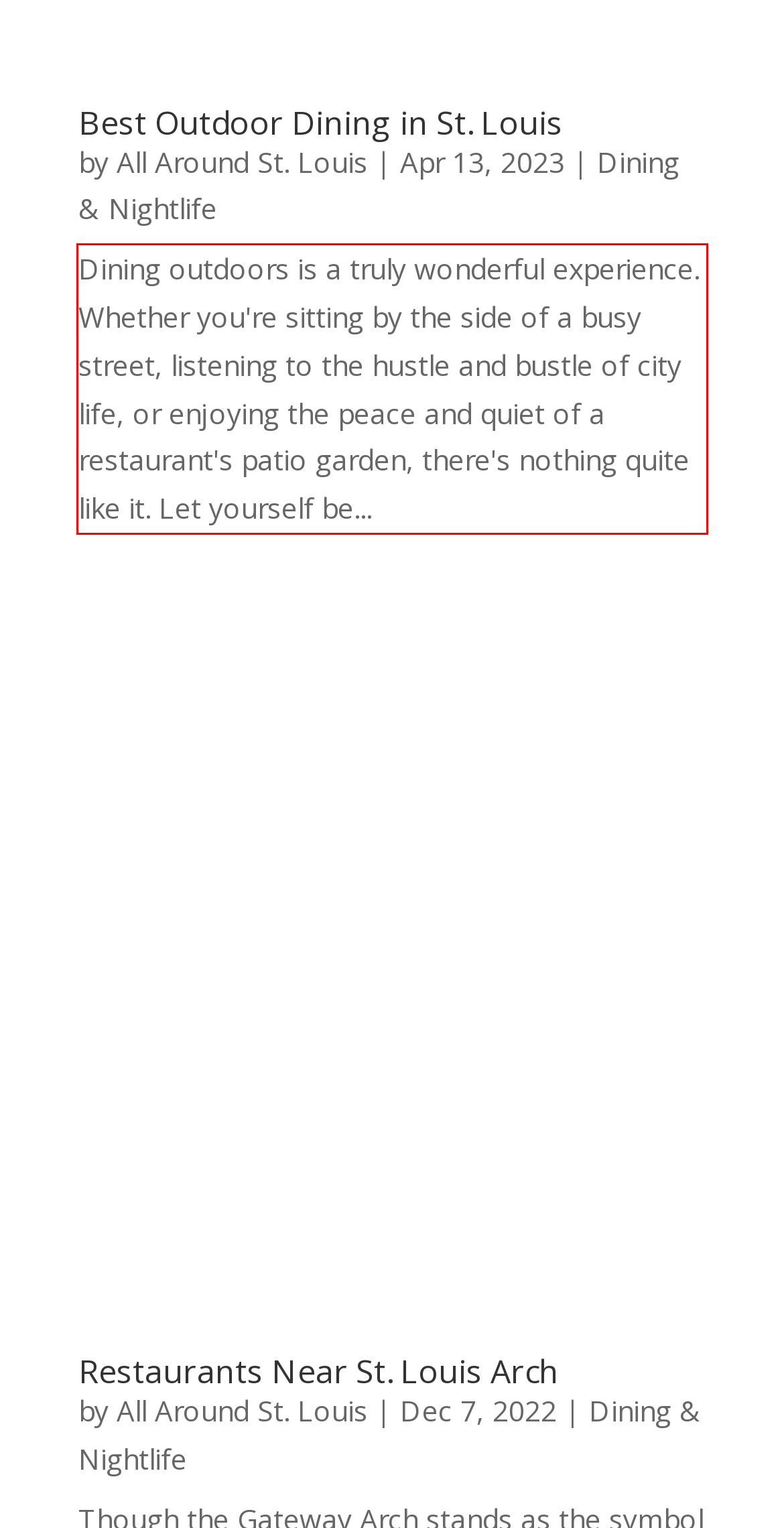You have a screenshot of a webpage, and there is a red bounding box around a UI element. Utilize OCR to extract the text within this red bounding box.

Dining outdoors is a truly wonderful experience. Whether you're sitting by the side of a busy street, listening to the hustle and bustle of city life, or enjoying the peace and quiet of a restaurant's patio garden, there's nothing quite like it. Let yourself be...